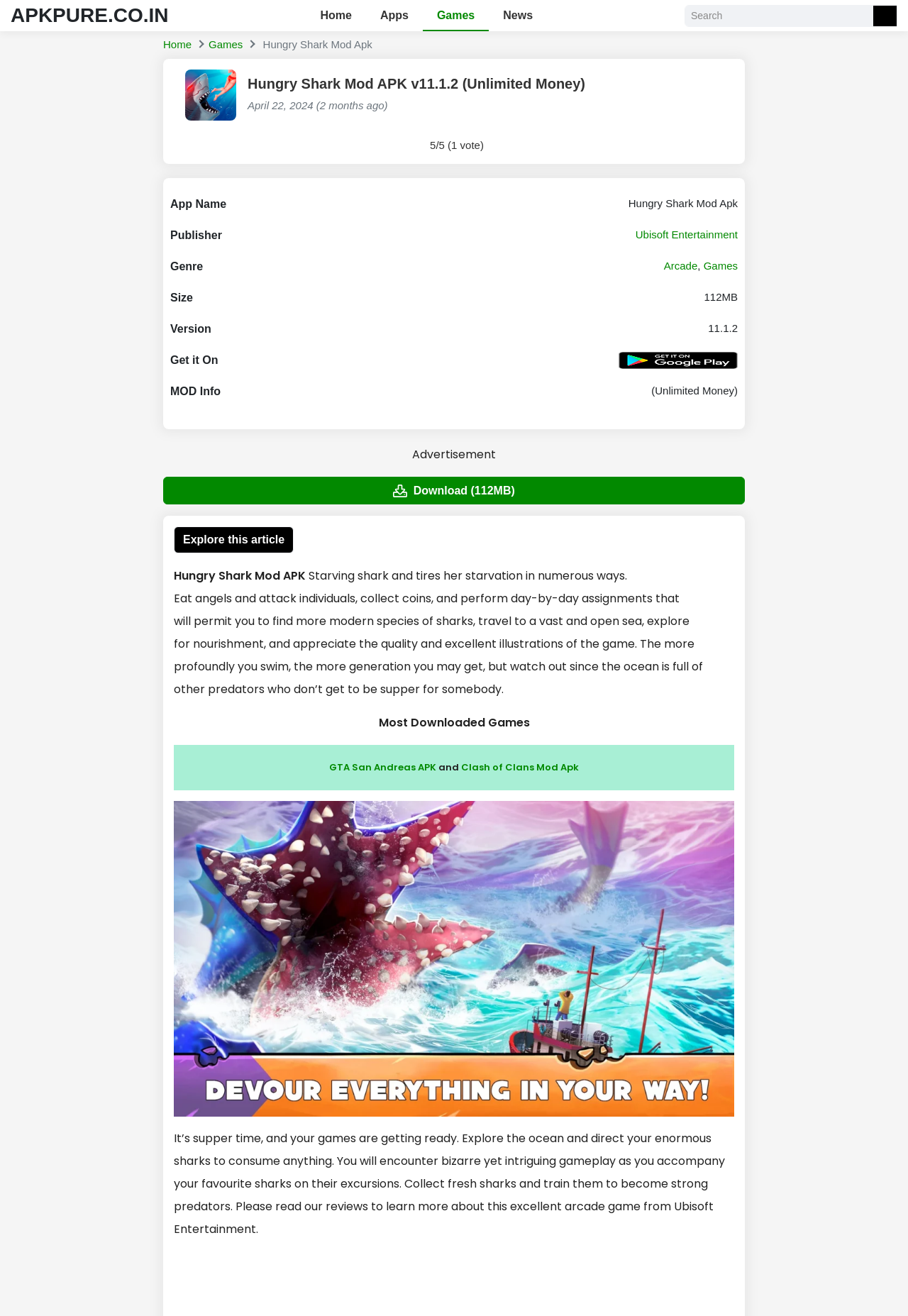Please reply with a single word or brief phrase to the question: 
Where can you get the APK from?

Google Play